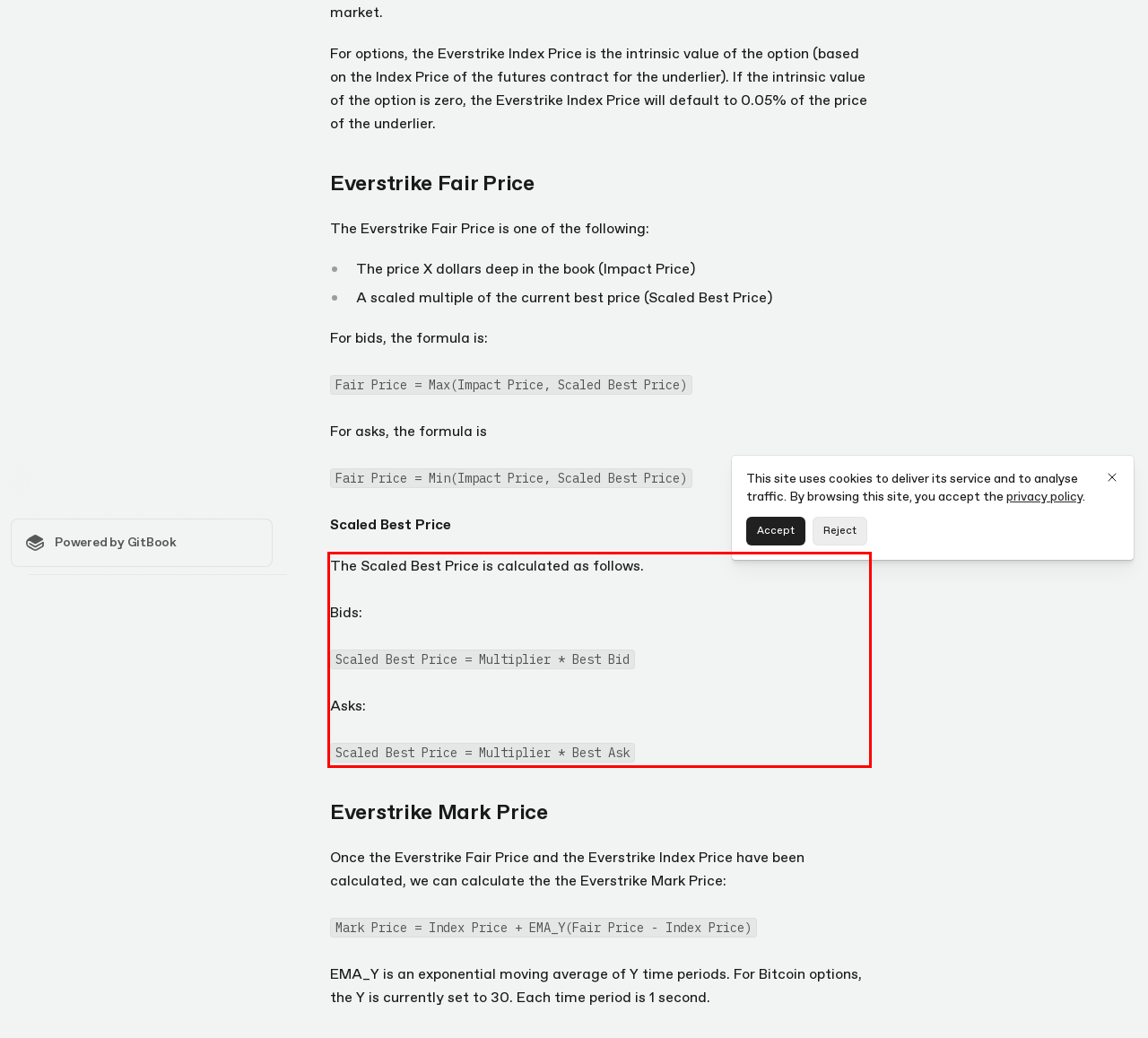View the screenshot of the webpage and identify the UI element surrounded by a red bounding box. Extract the text contained within this red bounding box.

The Scaled Best Price is calculated as follows. Bids: Scaled Best Price = Multiplier * Best Bid Asks: Scaled Best Price = Multiplier * Best Ask